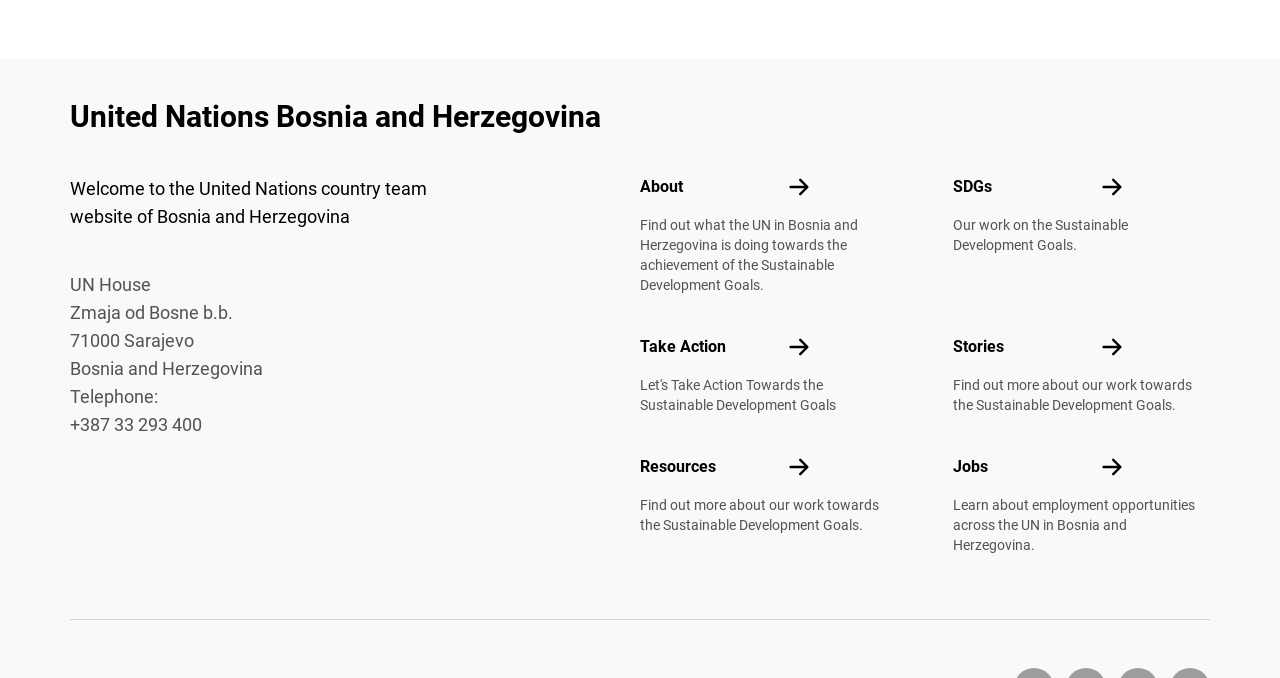What can be found in the 'Stories' section of the website? Look at the image and give a one-word or short phrase answer.

Information about the UN's work towards SDGs